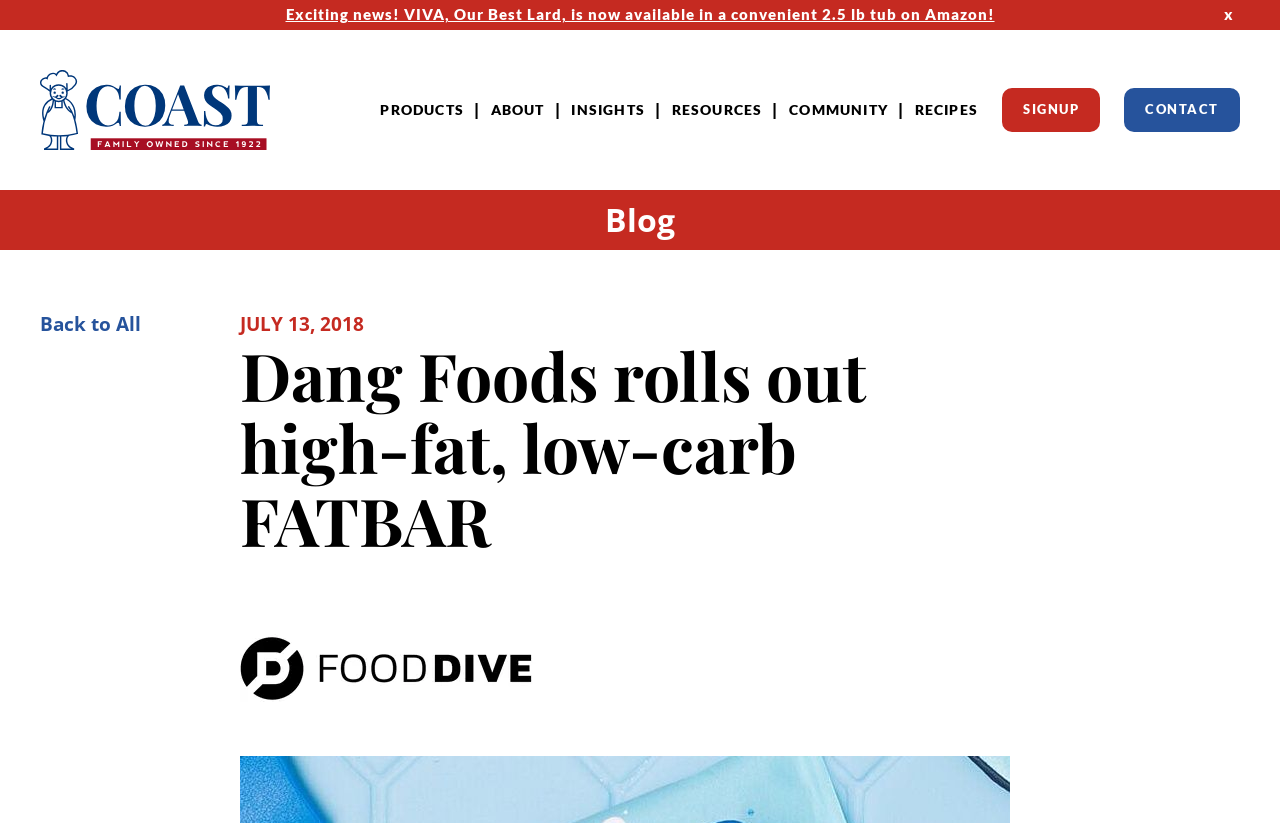Locate the bounding box coordinates of the element I should click to achieve the following instruction: "Click on the HOME link".

None